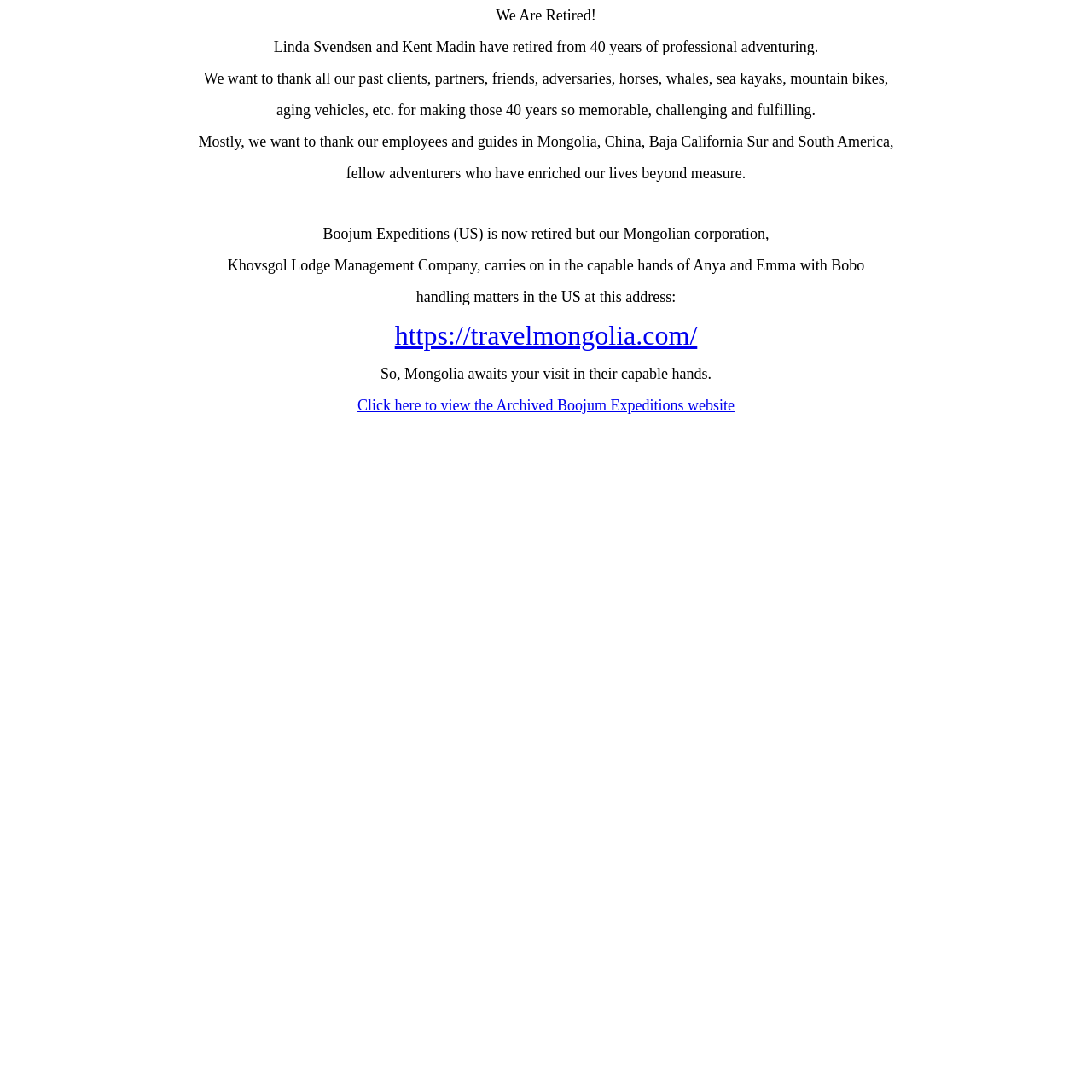Respond to the question below with a single word or phrase:
Who are the owners of Boojum Expeditions?

Linda Svendsen and Kent Madin